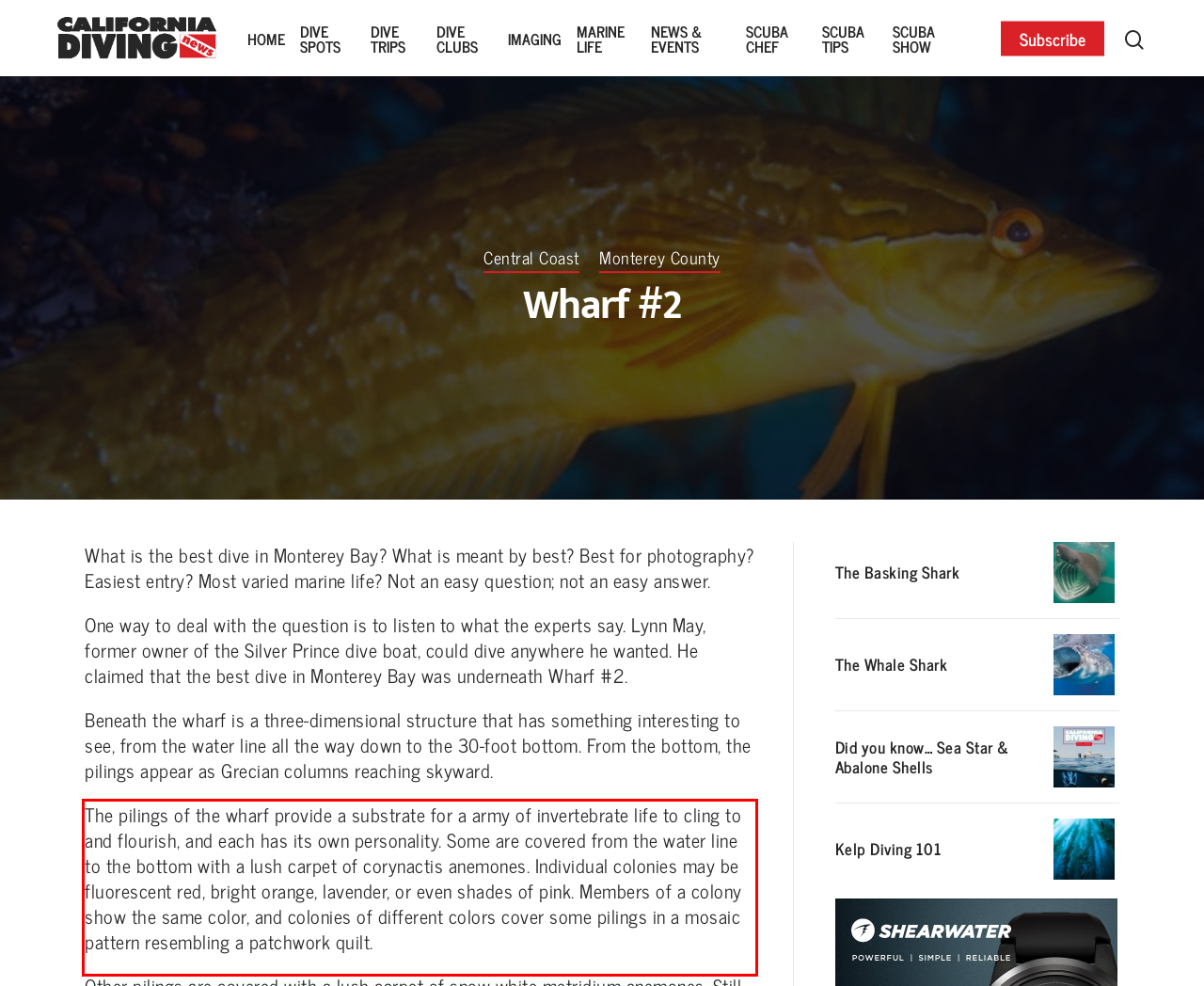Please examine the screenshot of the webpage and read the text present within the red rectangle bounding box.

The pilings of the wharf provide a substrate for a army of invertebrate life to cling to and flourish, and each has its own personality. Some are covered from the water line to the bottom with a lush carpet of corynactis anemones. Individual colonies may be fluorescent red, bright orange, lavender, or even shades of pink. Members of a colony show the same color, and colonies of different colors cover some pilings in a mosaic pattern resembling a patchwork quilt.